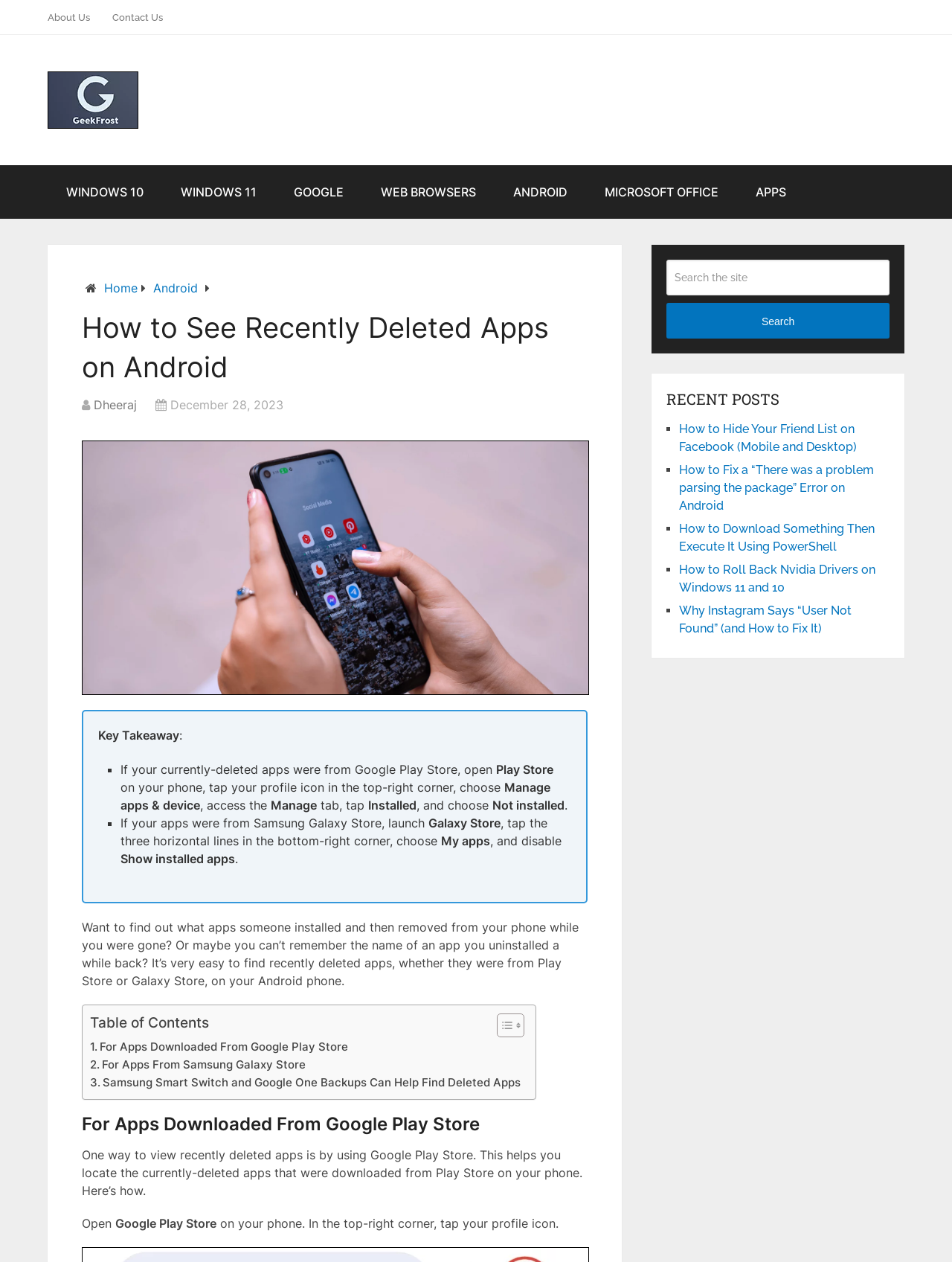Please find the bounding box coordinates of the element that must be clicked to perform the given instruction: "Click on the 'ANDROID' link". The coordinates should be four float numbers from 0 to 1, i.e., [left, top, right, bottom].

[0.52, 0.131, 0.616, 0.173]